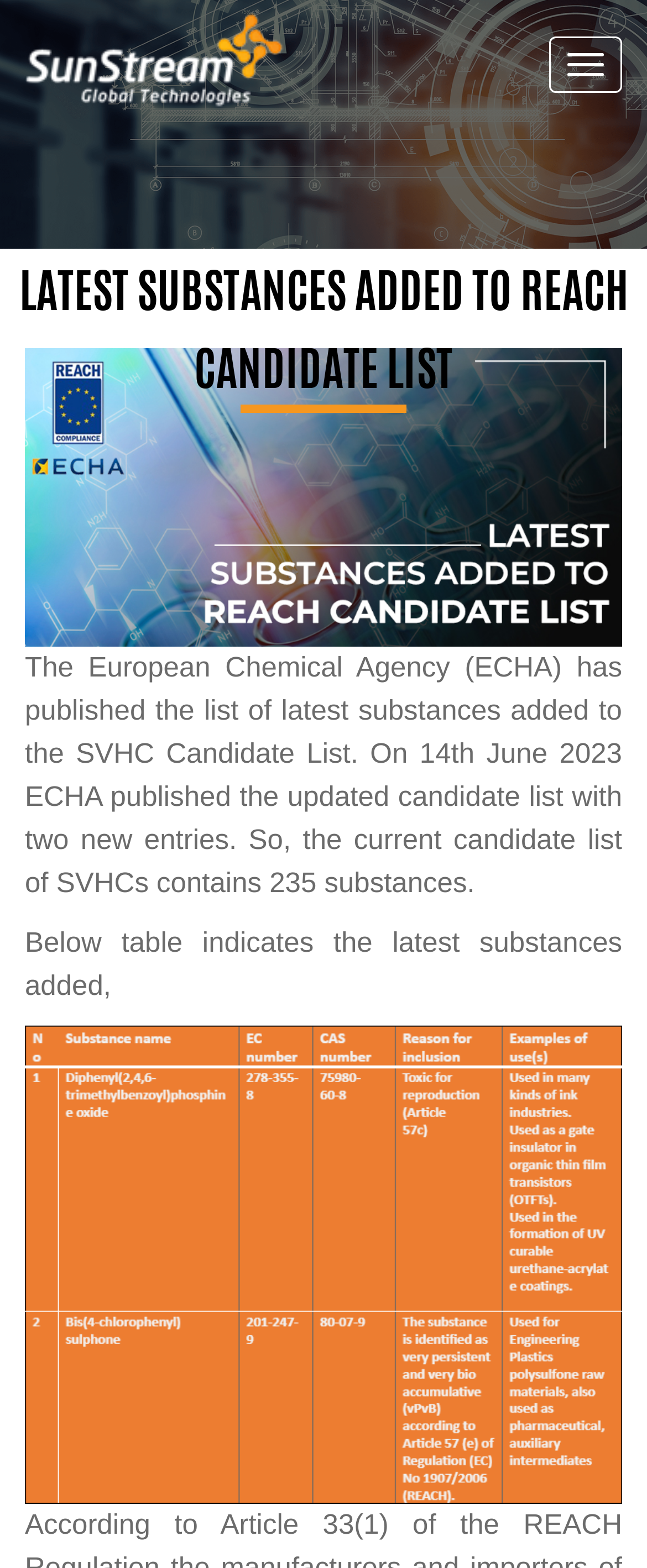Refer to the image and provide a thorough answer to this question:
When was the updated candidate list published?

I found the answer by reading the text that says 'On 14th June 2023 ECHA published the updated candidate list with two new entries.'